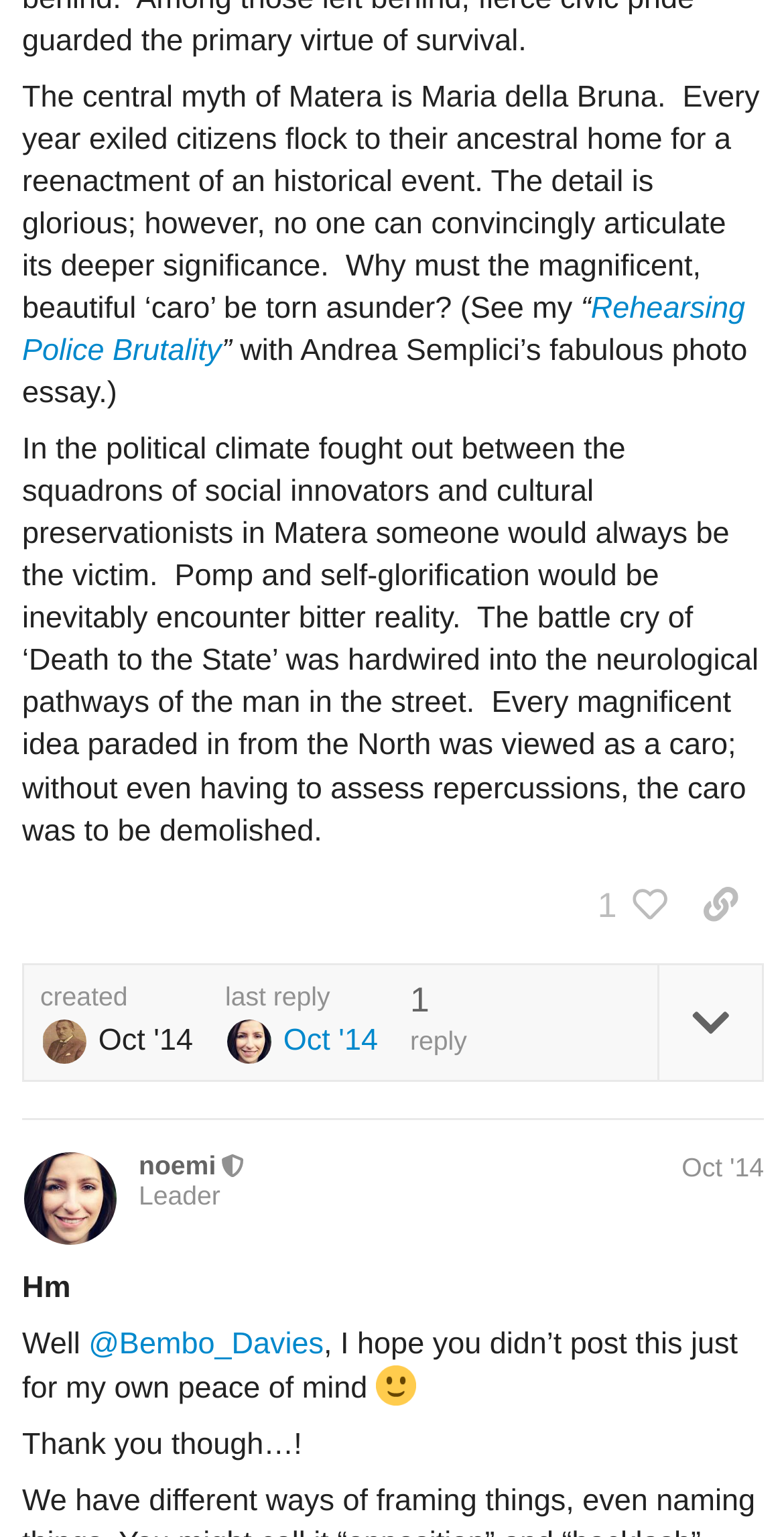Indicate the bounding box coordinates of the element that needs to be clicked to satisfy the following instruction: "Share a link to this post". The coordinates should be four float numbers between 0 and 1, i.e., [left, top, right, bottom].

[0.864, 0.563, 0.974, 0.613]